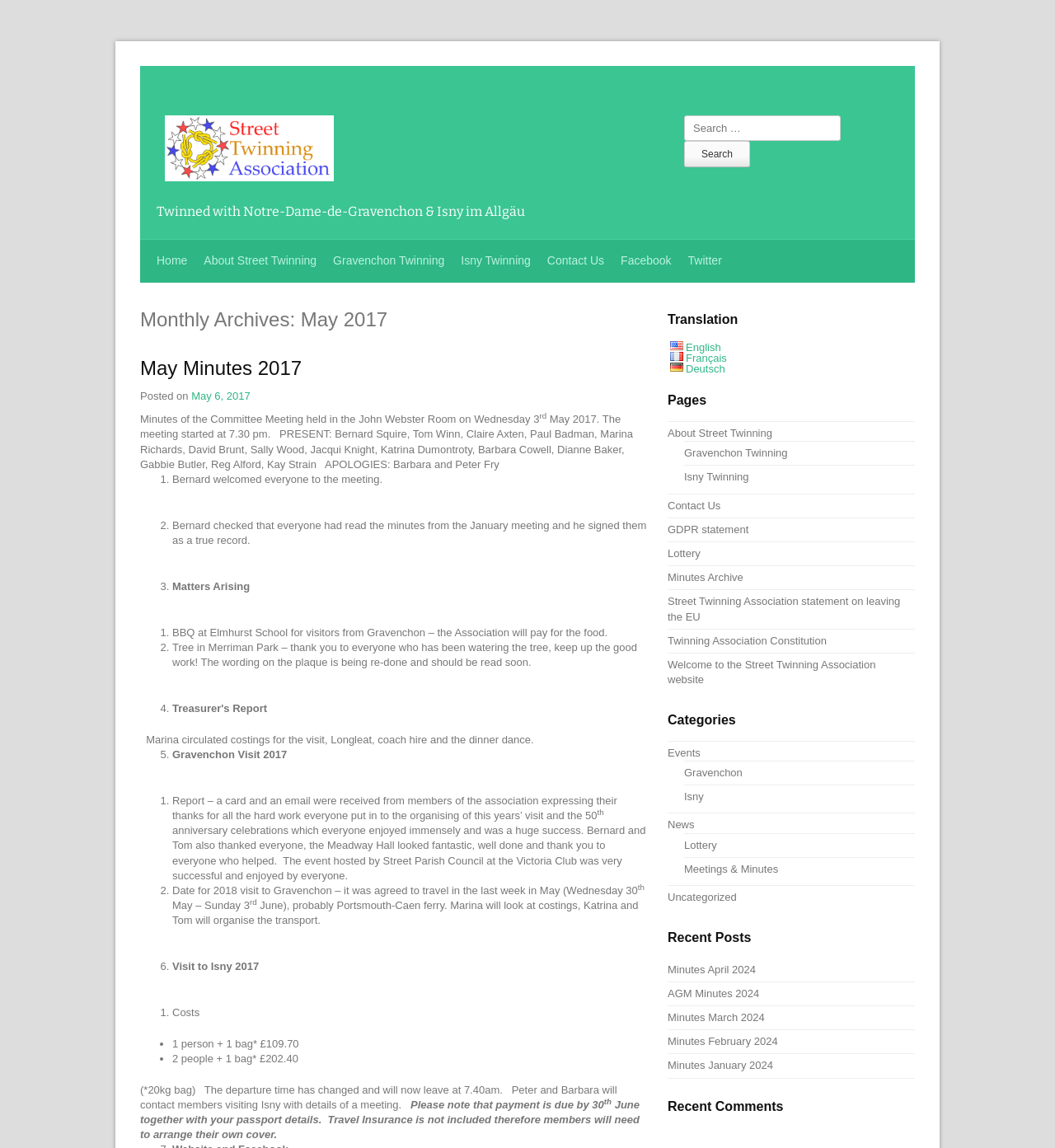Find the bounding box coordinates for the element that must be clicked to complete the instruction: "View May Minutes 2017". The coordinates should be four float numbers between 0 and 1, indicated as [left, top, right, bottom].

[0.133, 0.311, 0.286, 0.33]